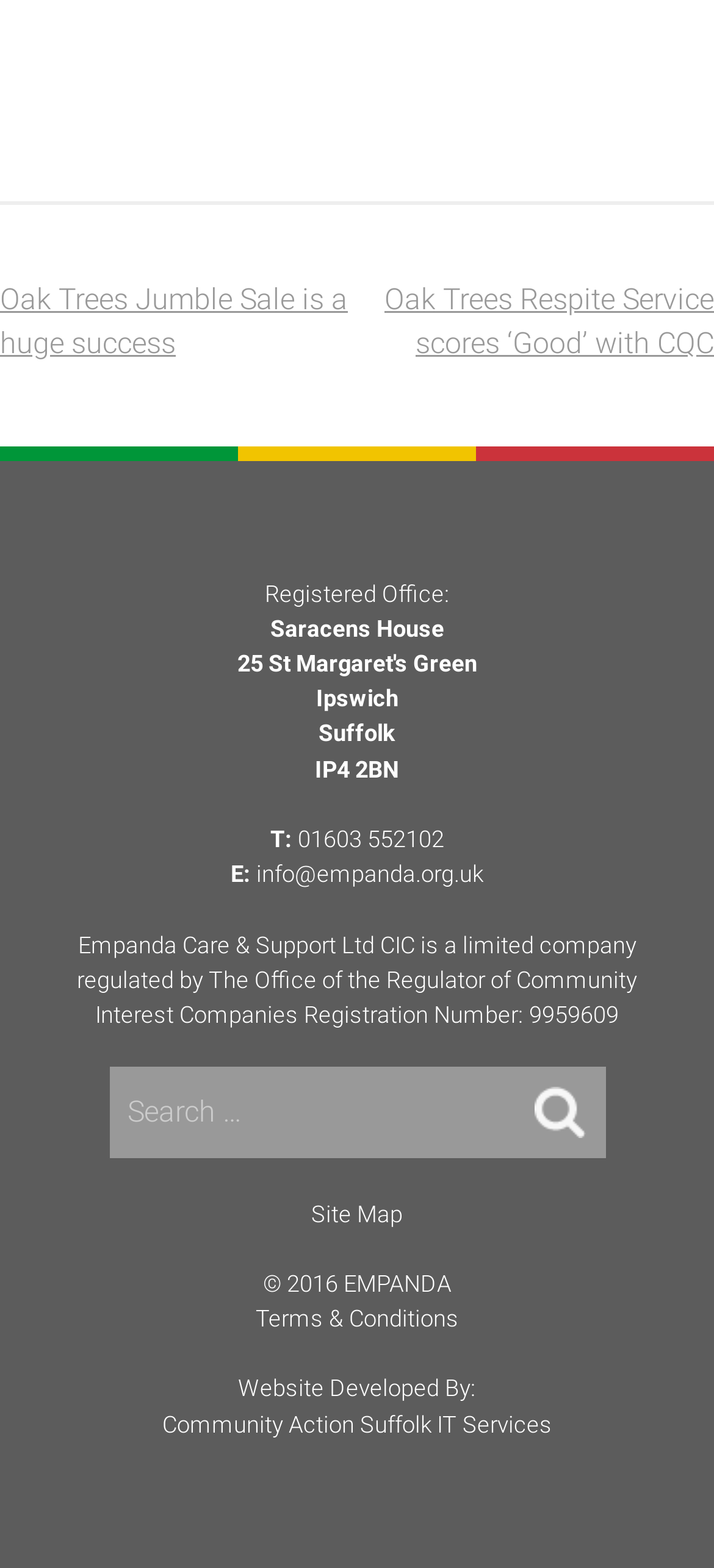Specify the bounding box coordinates of the element's area that should be clicked to execute the given instruction: "Contact via email". The coordinates should be four float numbers between 0 and 1, i.e., [left, top, right, bottom].

[0.359, 0.549, 0.677, 0.566]